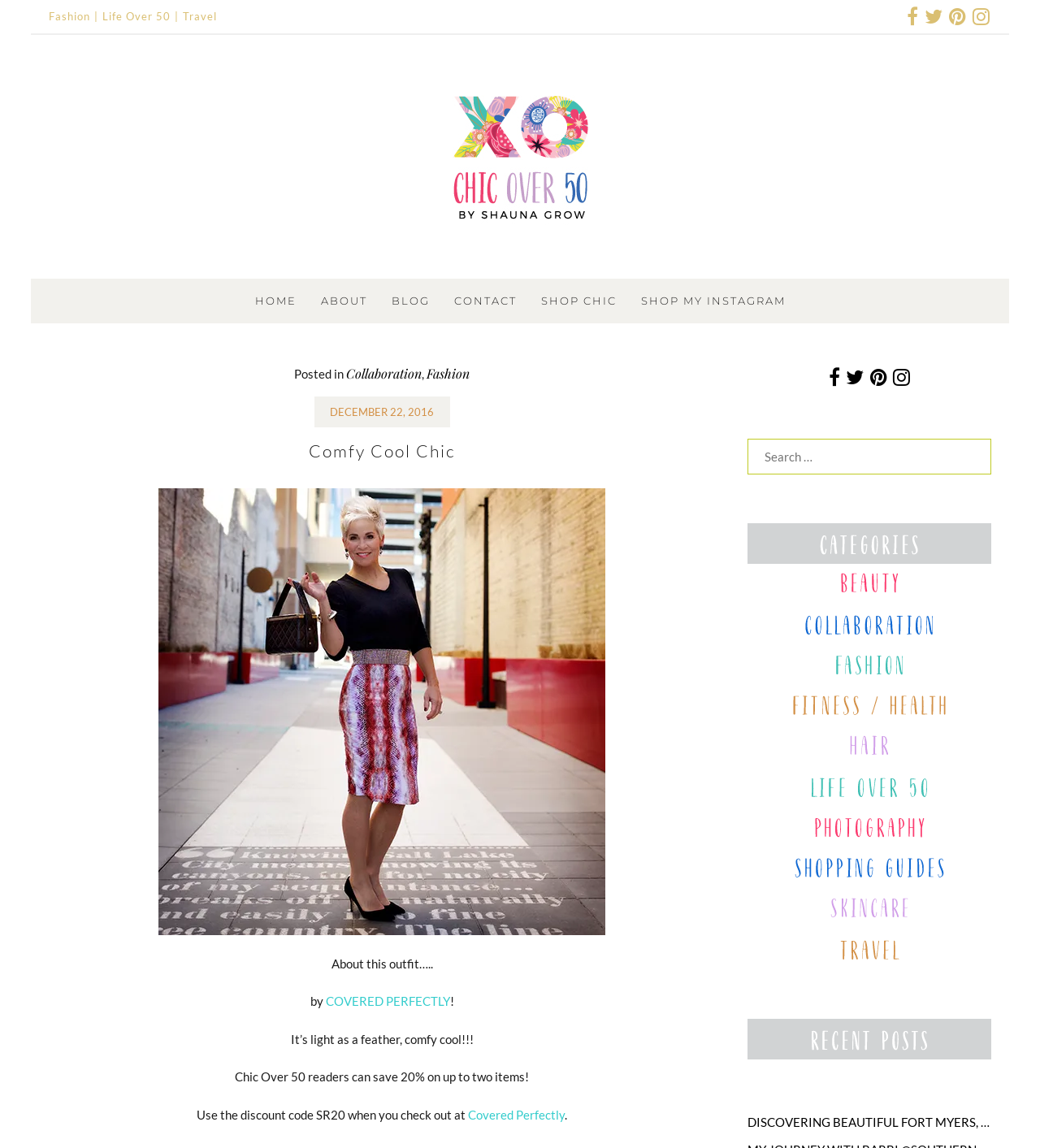Summarize the webpage in an elaborate manner.

This webpage is about Chic Over 50, a fashion and lifestyle blog. At the top, there are five links: "Fashion", "Life Over 50", "Travel", and two social media icons. Below these links, there is a logo "Chic Over 50 - Be Confident. Be Beautiful." with an image. 

On the left side, there are several links: "SKIP TO CONTENT", "HOME", "ABOUT", "BLOG", "CONTACT", and "SHOP CHIC" and "SHOP MY INSTAGRAM". 

The main content of the webpage is an article titled "Comfy Cool Chic" with a description "About this outfit….. by COVERED PERFECTLY! It’s light as a feather, comfy cool!!! Chic Over 50 readers can save 20% on up to two items!" The article also includes a discount code and a link to "Covered Perfectly". 

On the right side, there are several social media icons and a search box. Below the search box, there are several images with links. At the bottom of the webpage, there is a link to "DISCOVERING BEAUTIFUL FORT MYERS, FLORIDA".